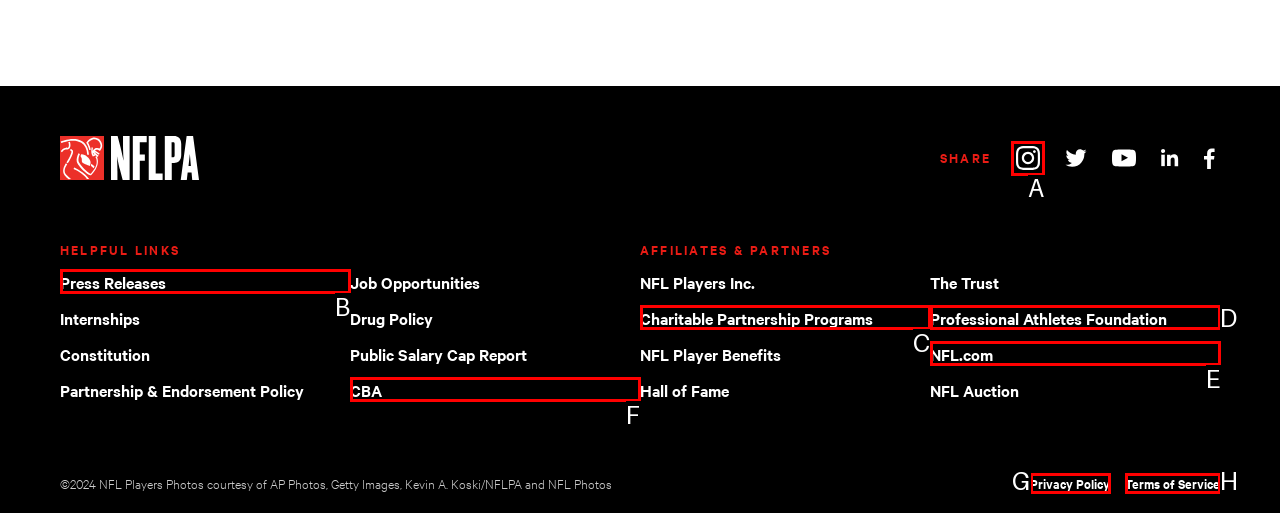Identify the HTML element to select in order to accomplish the following task: Share via Facebook
Reply with the letter of the chosen option from the given choices directly.

None